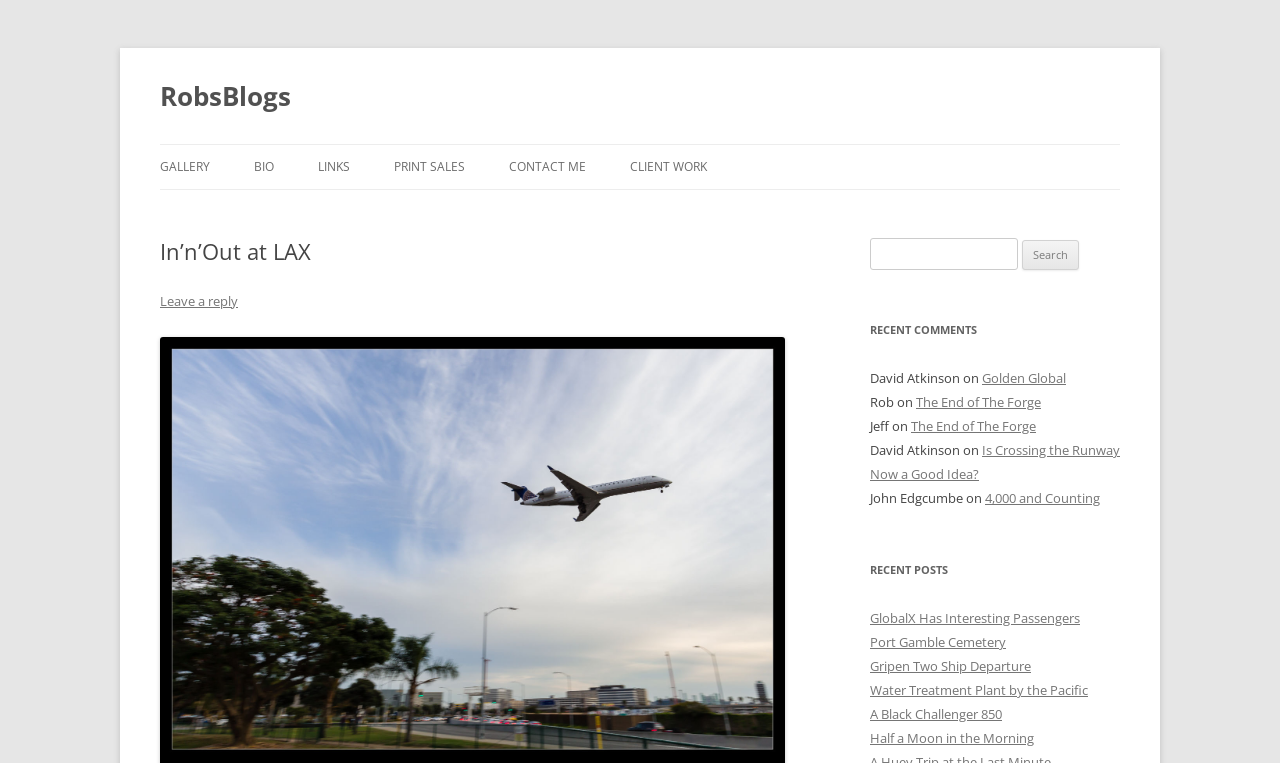Locate the bounding box coordinates of the element that should be clicked to fulfill the instruction: "go to gallery".

[0.125, 0.19, 0.164, 0.248]